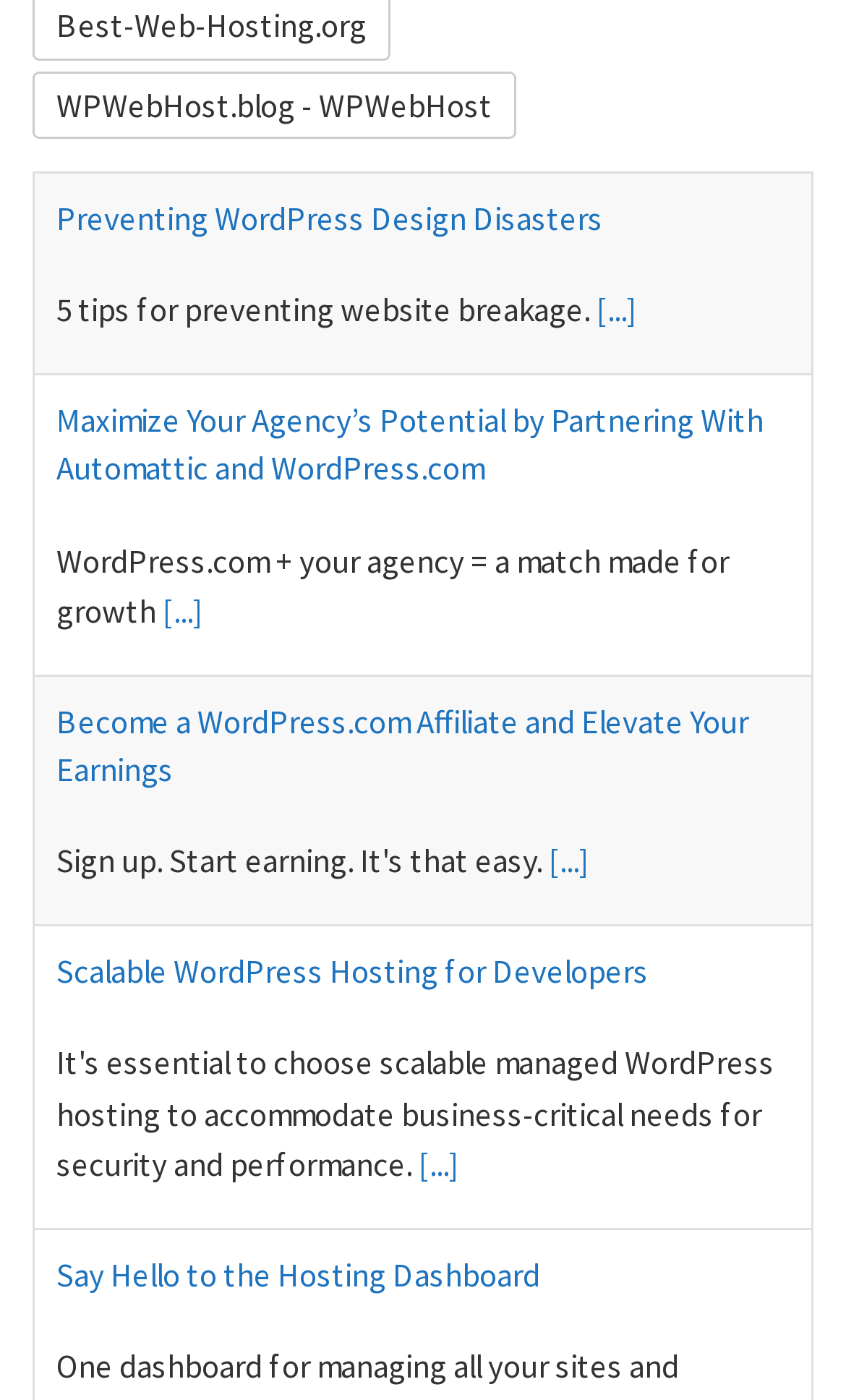Please give a succinct answer to the question in one word or phrase:
What is the topic of the first link?

Partnering With Automattic and WordPress.com